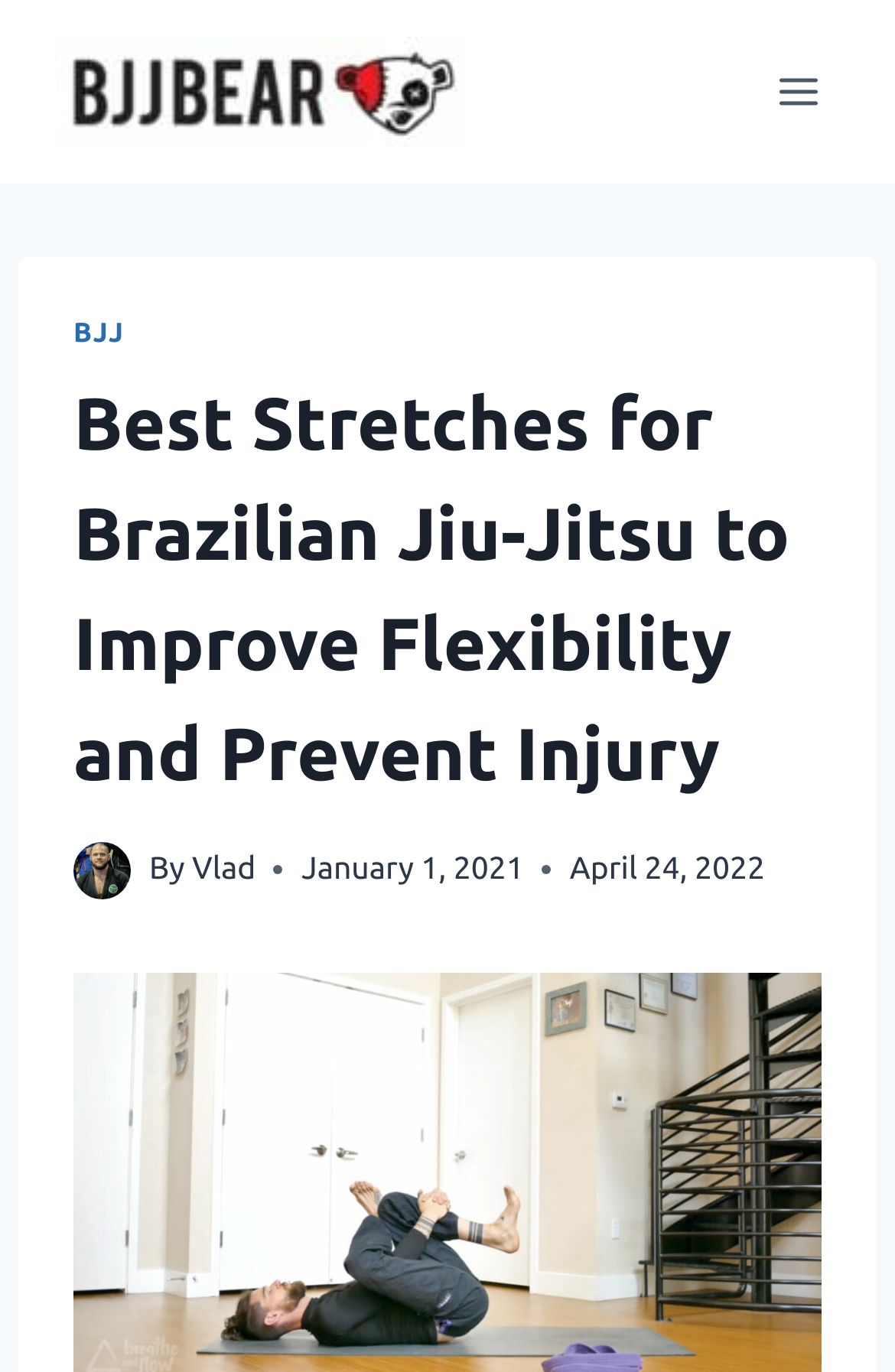What is the date of the latest update?
Please answer the question with a single word or phrase, referencing the image.

April 24, 2022